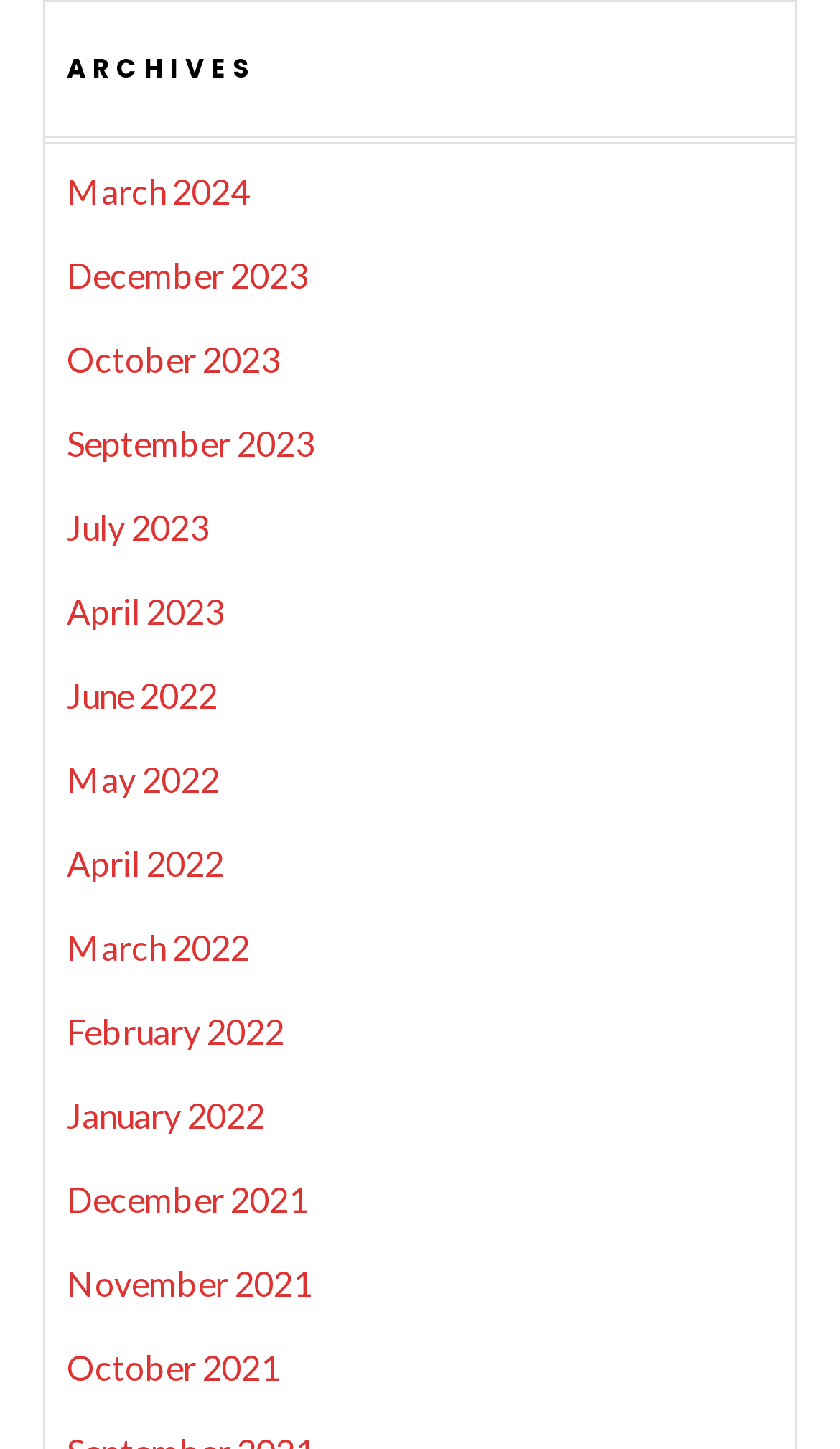What is the most recent month listed?
Can you provide an in-depth and detailed response to the question?

By examining the list of links, I can see that the most recent month listed is 'March 2024', which is the first link in the list.